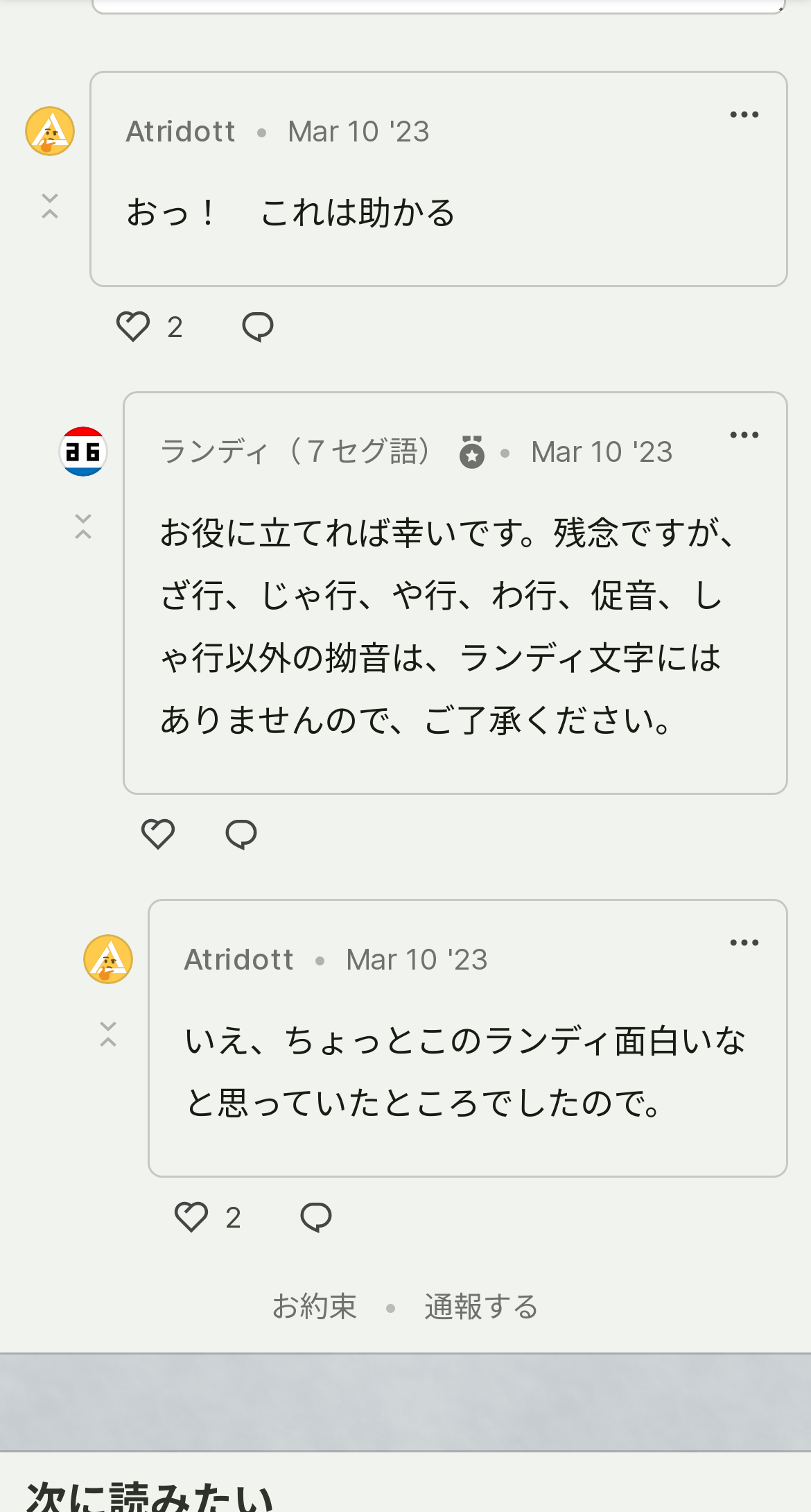Locate the UI element described as follows: "コメントにいいね コメントにいいね いいね 2 いいね". Return the bounding box coordinates as four float numbers between 0 and 1 in the order [left, top, right, bottom].

[0.113, 0.193, 0.256, 0.237]